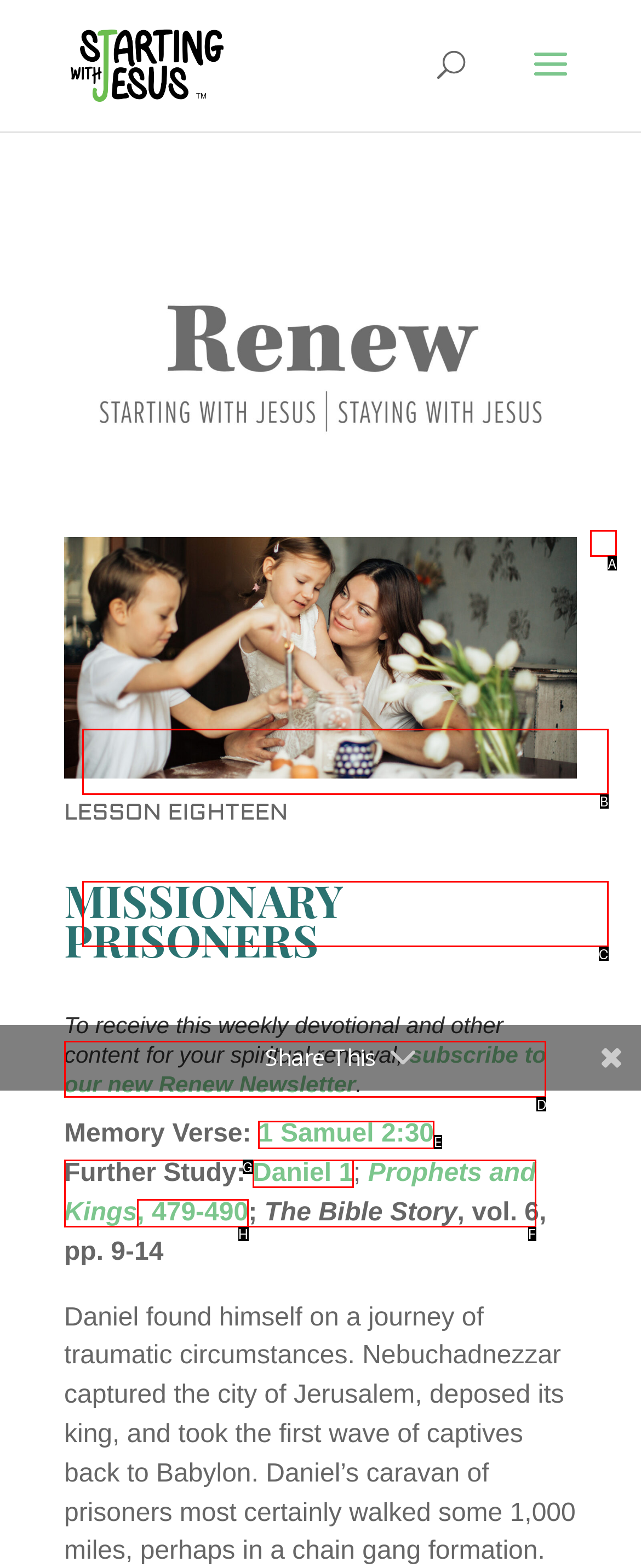Tell me which one HTML element I should click to complete the following task: Subscribe to the Renew Newsletter Answer with the option's letter from the given choices directly.

D